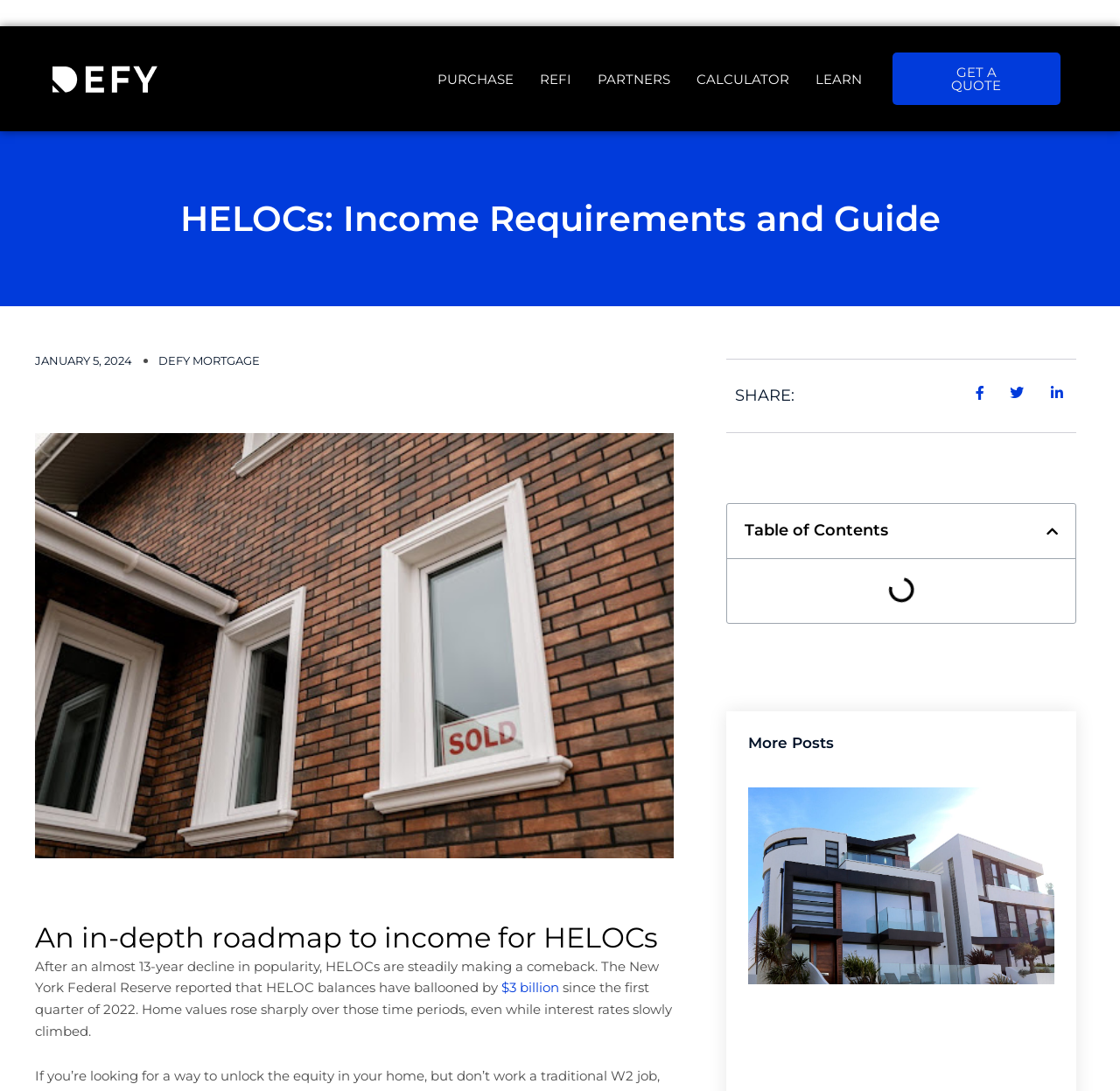What is the topic of the article?
Please give a detailed and elaborate answer to the question.

The article appears to be an in-depth guide to HELOCs, covering topics such as income requirements and the current trend of HELOC balances, indicating that the topic of the article is HELOCs.